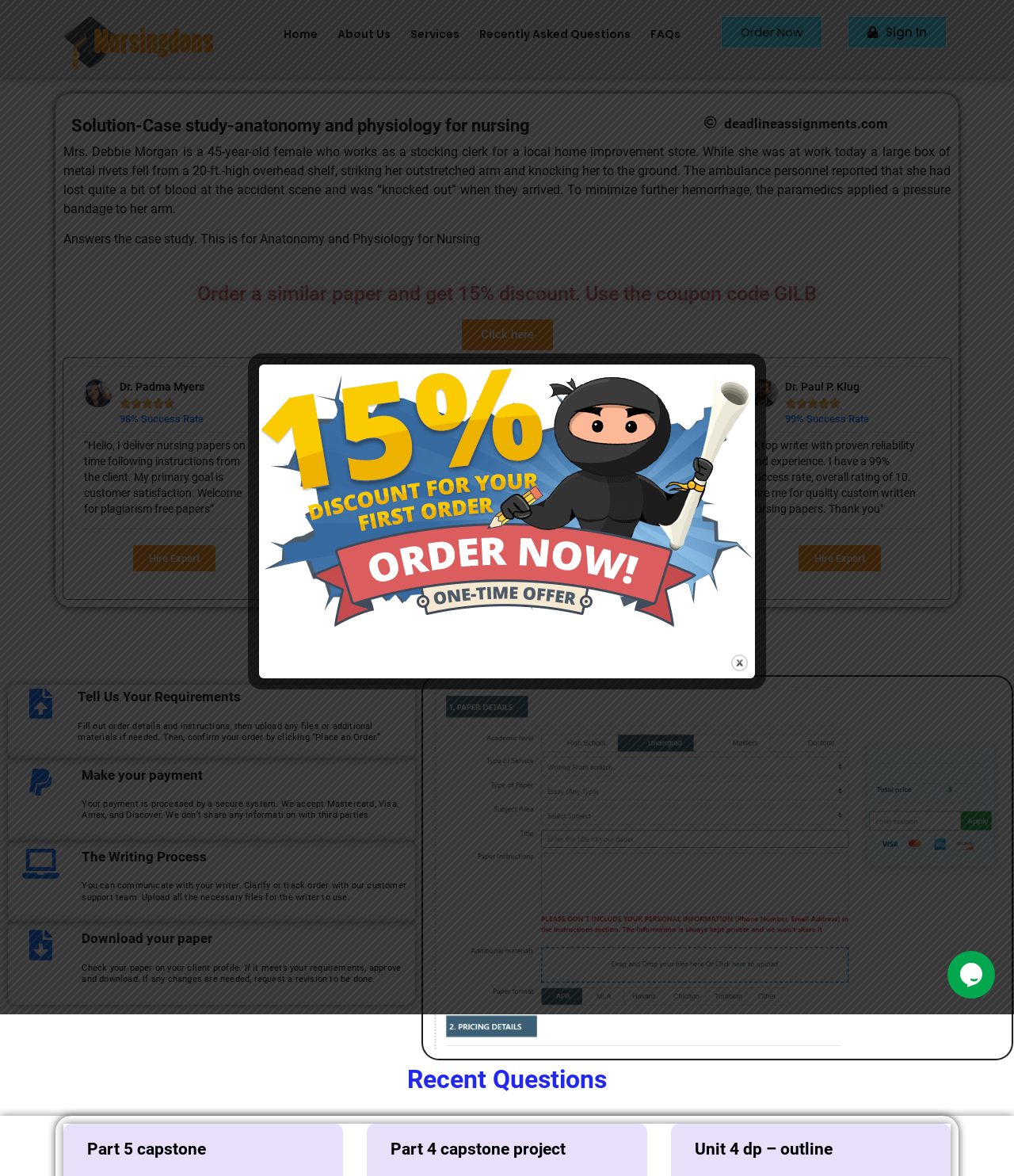Find and indicate the bounding box coordinates of the region you should select to follow the given instruction: "View the 'Part 5 capstone' question".

[0.086, 0.969, 0.203, 0.985]